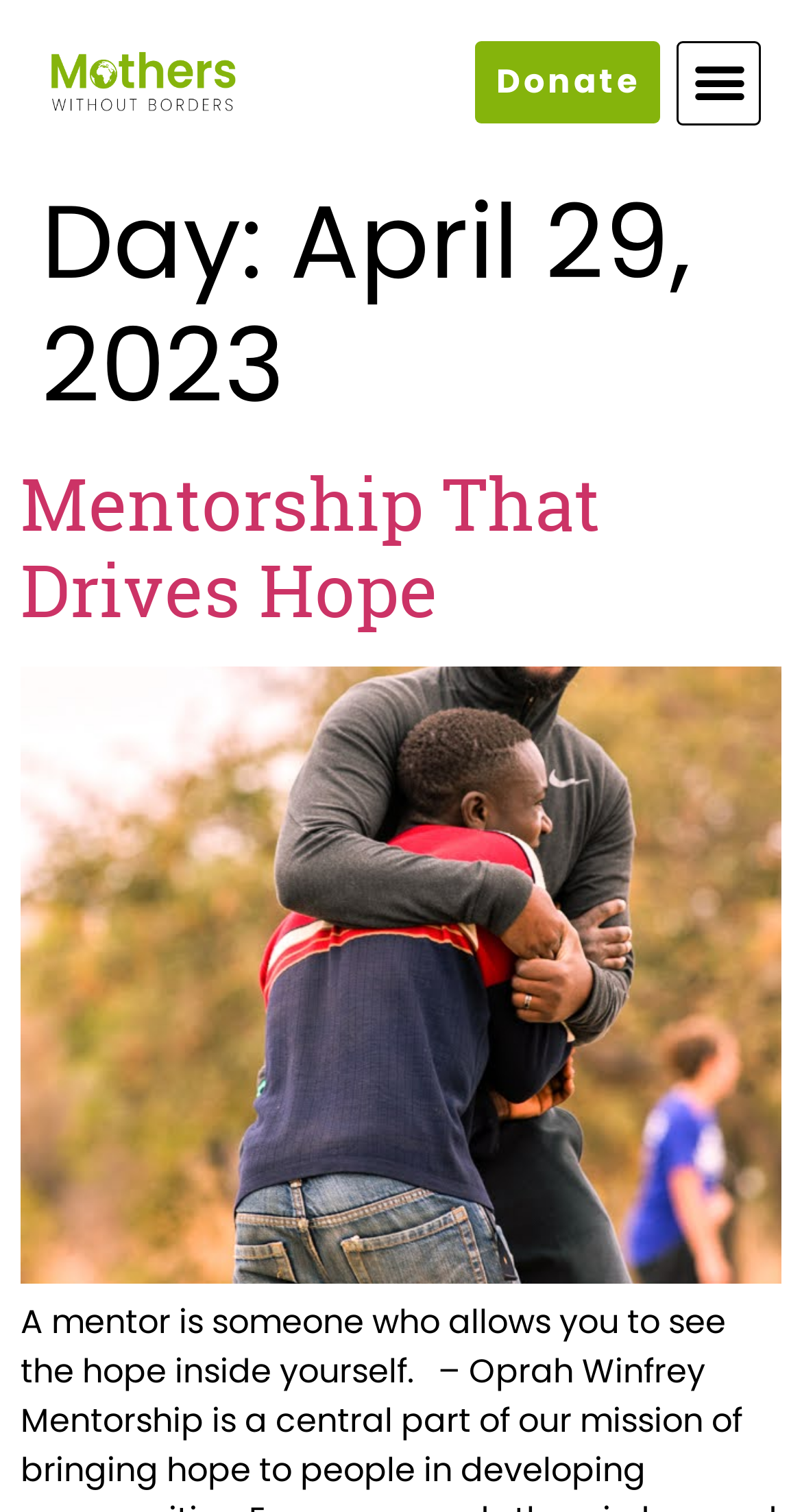Respond to the question below with a single word or phrase:
How many headings are on the webpage?

2